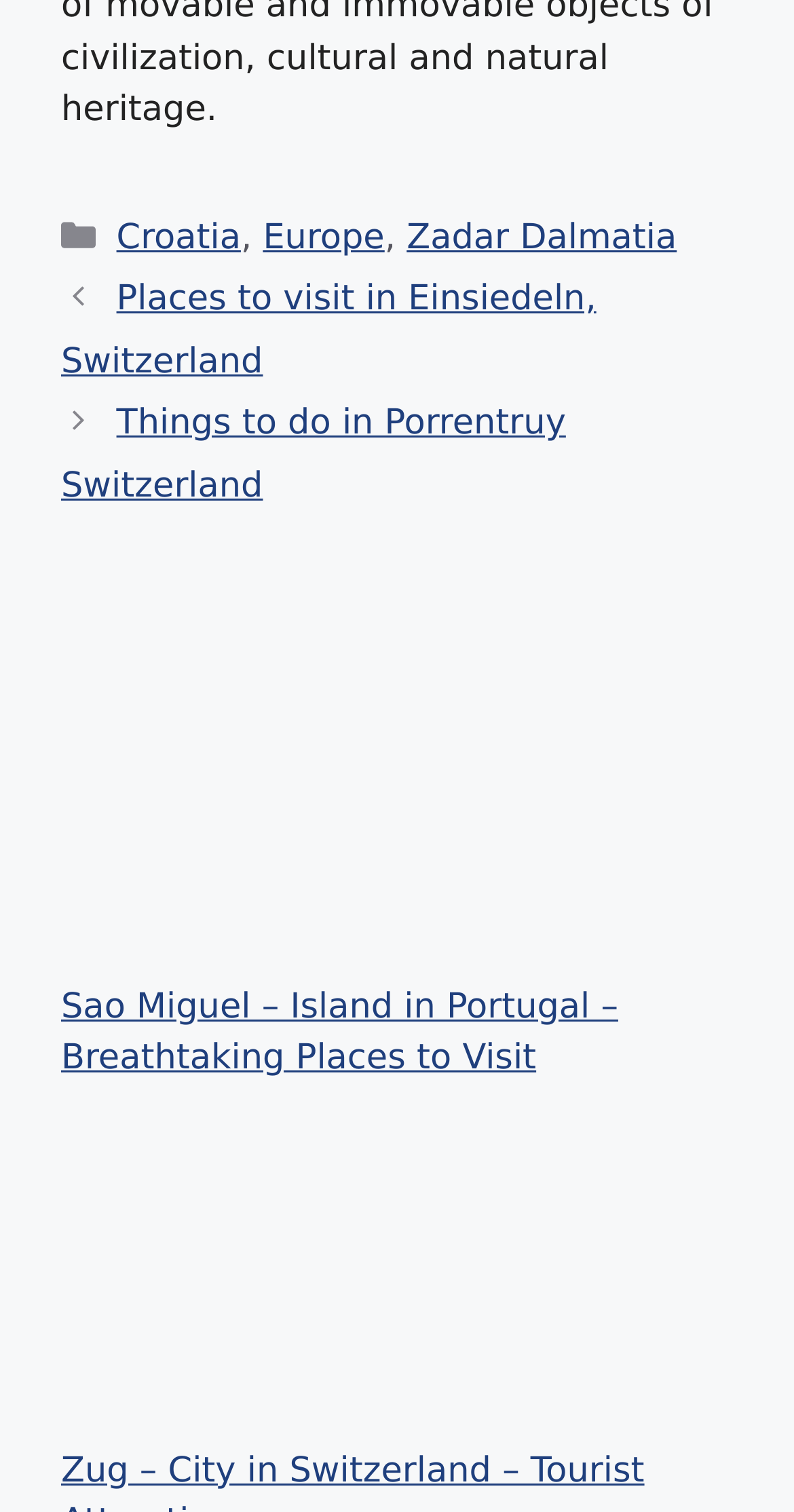What is the destination mentioned in the third link?
Based on the image, give a concise answer in the form of a single word or short phrase.

Sao Miguel